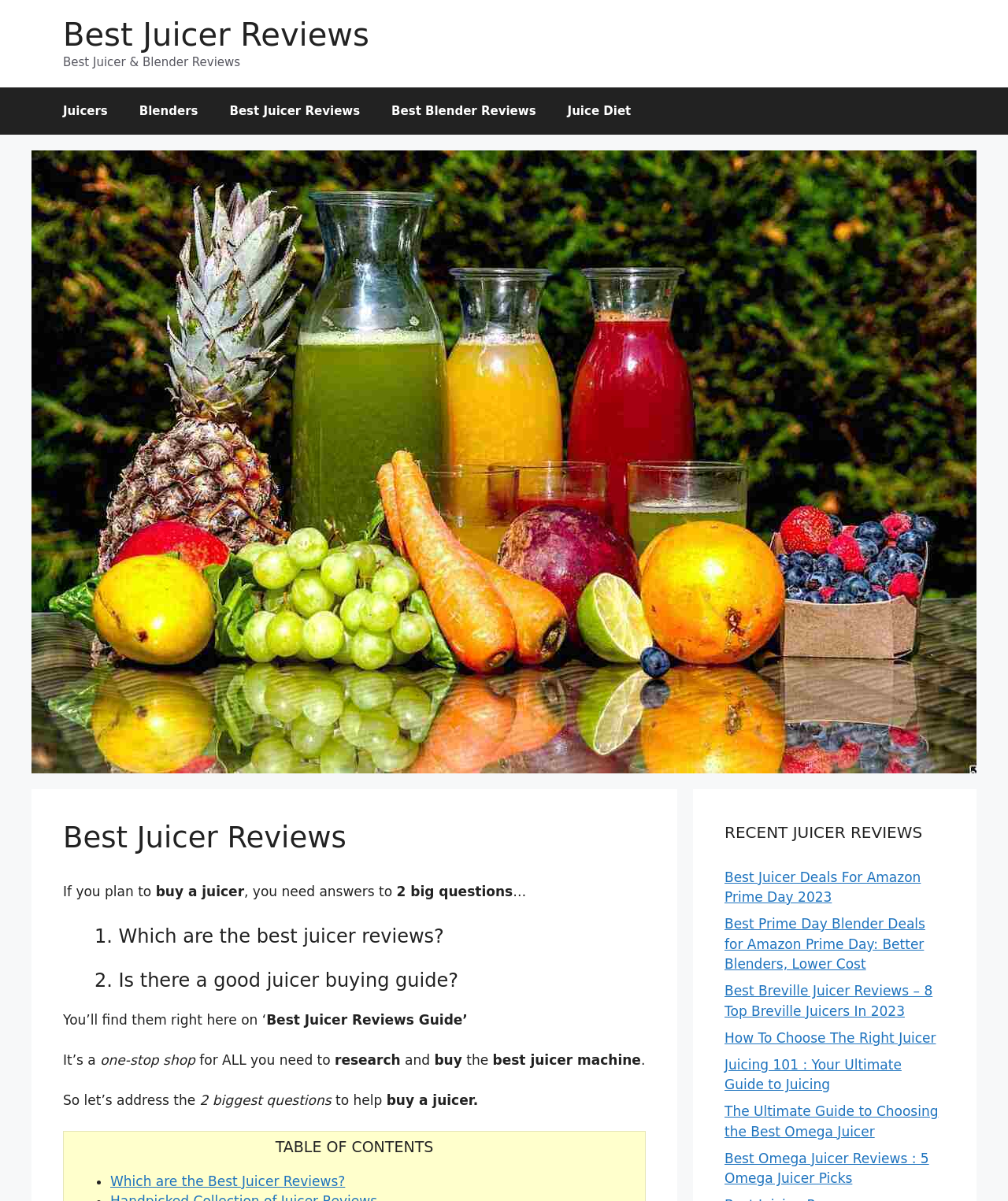Determine the bounding box coordinates for the region that must be clicked to execute the following instruction: "Click on the link to Dream".

None